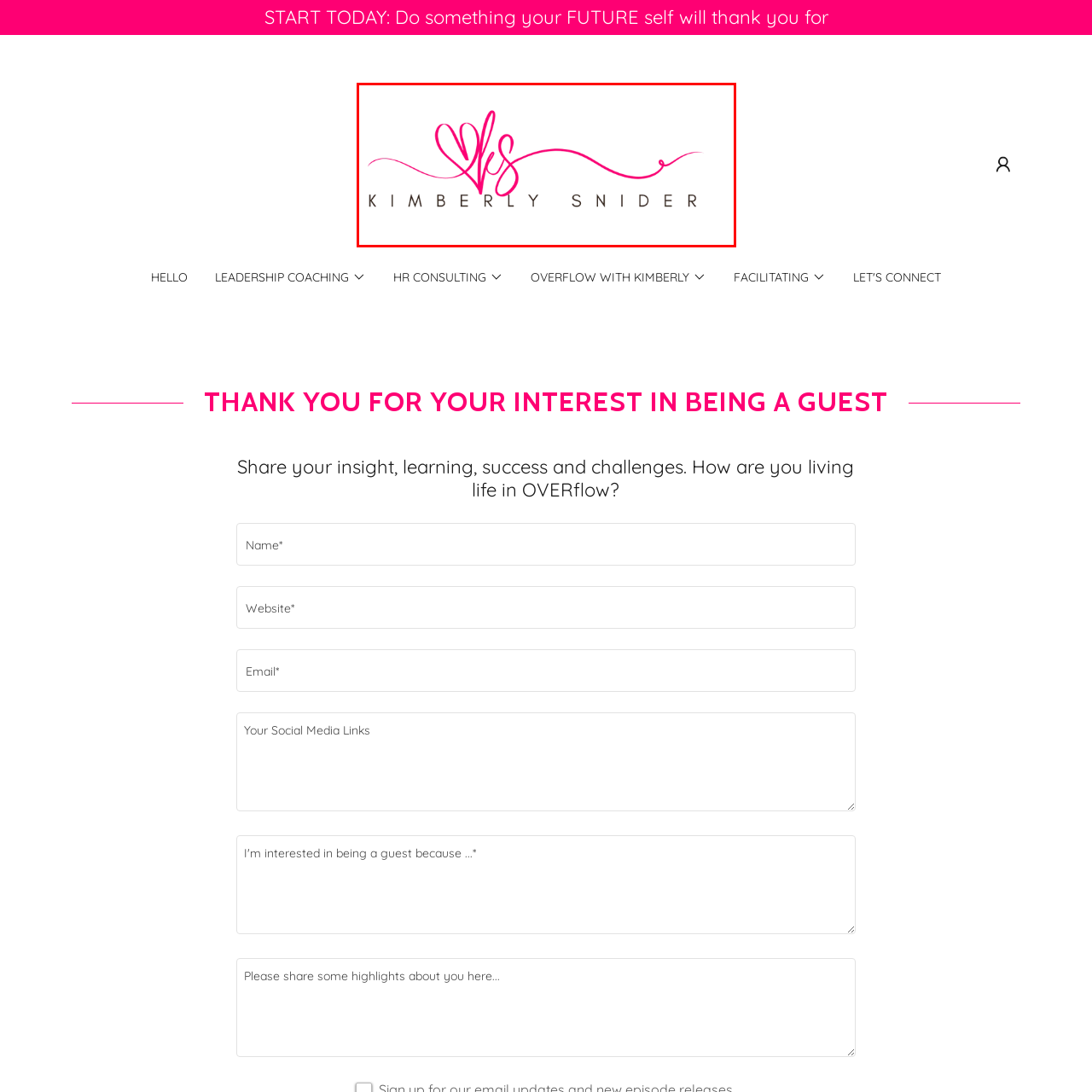What is the emotional tone evoked by the logo's design?
Focus on the section of the image inside the red bounding box and offer an in-depth answer to the question, utilizing the information visible in the image.

The caption states that the 'flowing lines and curves of the logo evoke a sense of warmth and approachability', indicating that the logo's design is intended to convey a sense of friendliness and welcoming nature.